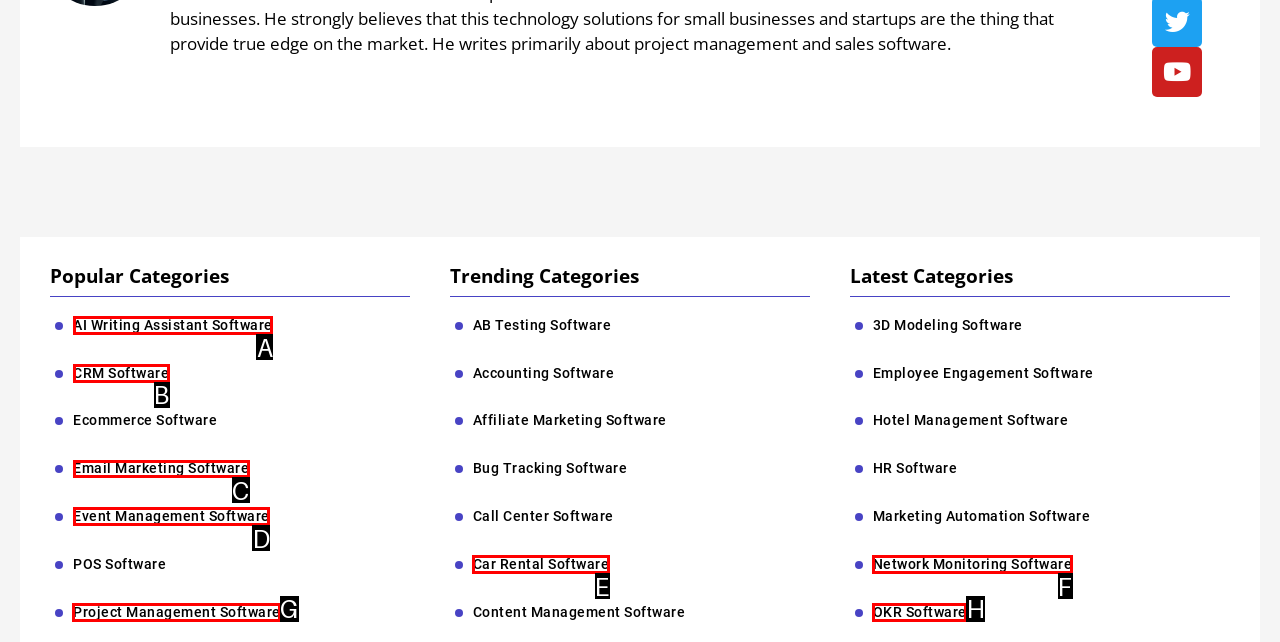Determine which HTML element I should select to execute the task: Explore Project Management Software
Reply with the corresponding option's letter from the given choices directly.

G